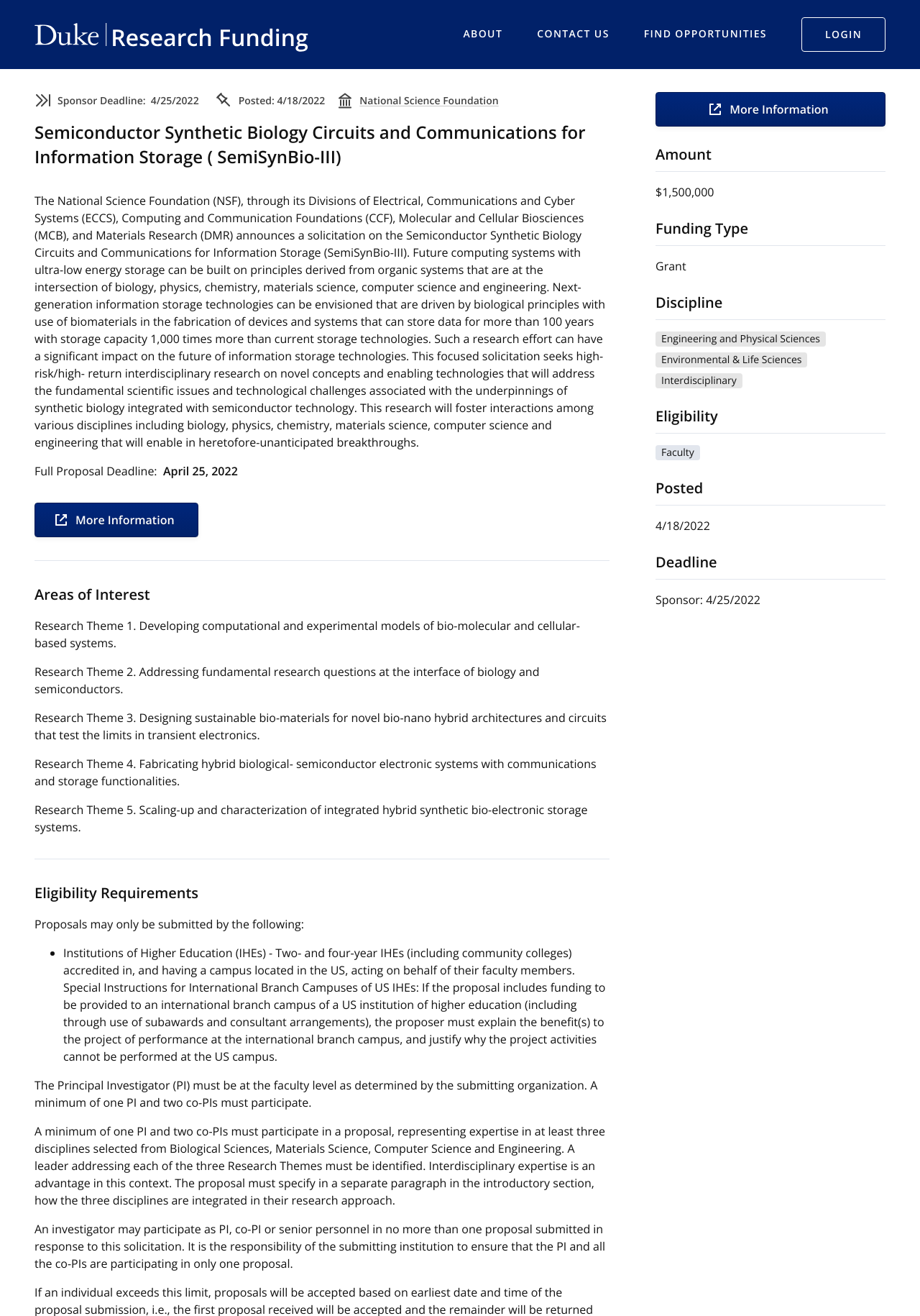Find the bounding box coordinates of the clickable region needed to perform the following instruction: "Check the 'Full Proposal Deadline'". The coordinates should be provided as four float numbers between 0 and 1, i.e., [left, top, right, bottom].

[0.038, 0.352, 0.177, 0.364]